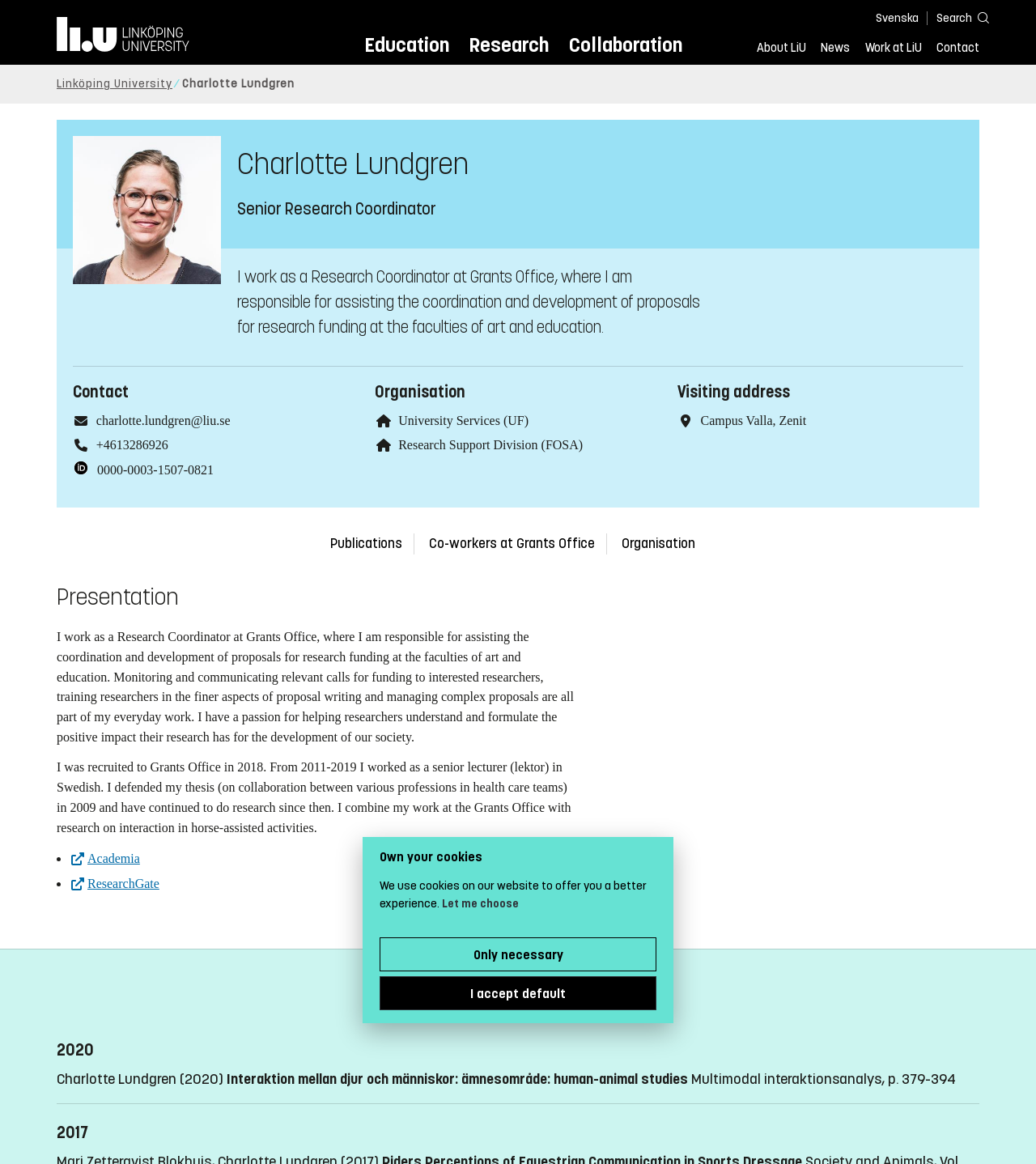What is the name of the office where Charlotte Lundgren works? Using the information from the screenshot, answer with a single word or phrase.

Grants Office